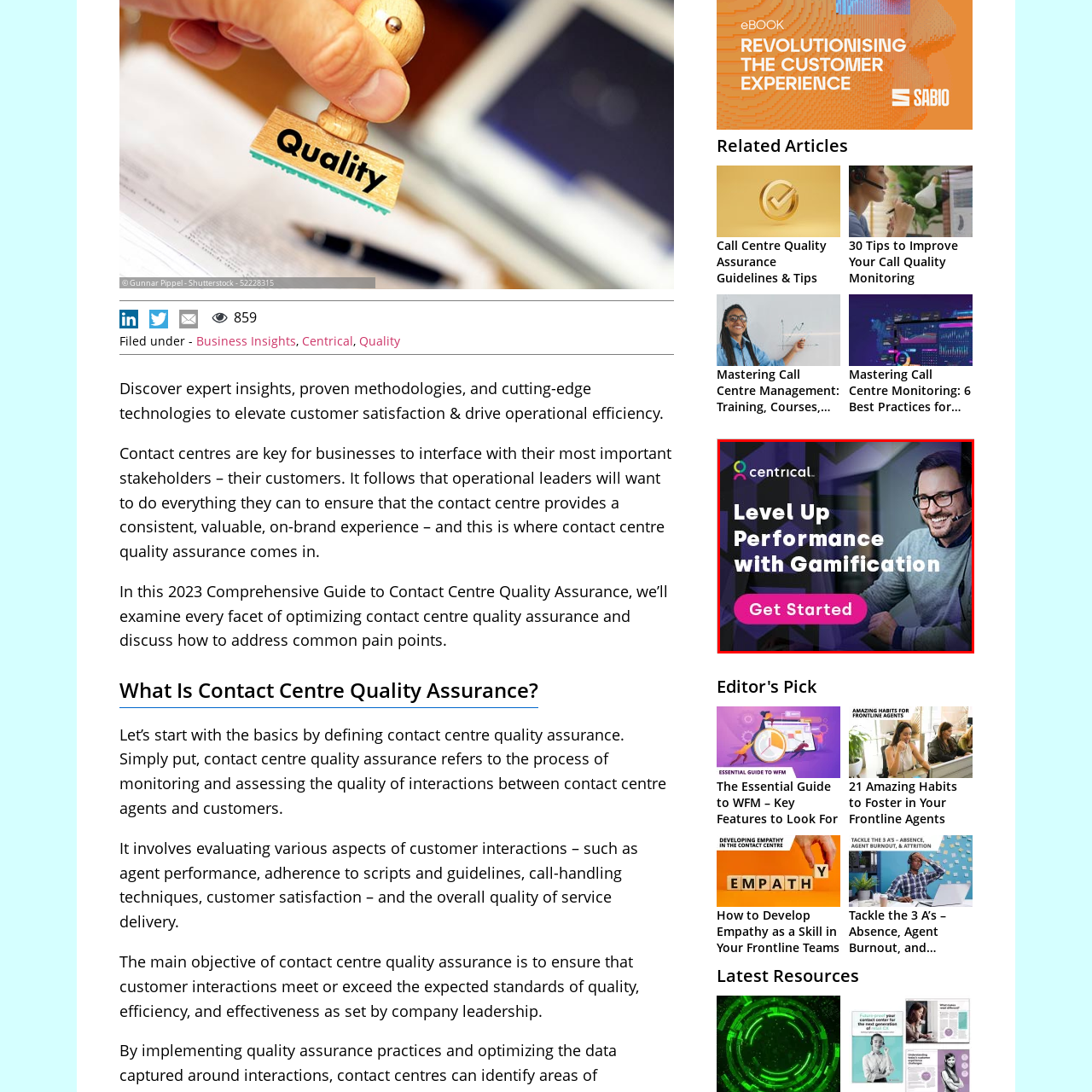What is the main message of the text overlay?
Inspect the image inside the red bounding box and answer the question with as much detail as you can.

The text overlay prominently displays the message 'Level Up Performance with Gamification', which highlights the benefits of Centrical's innovative solutions in enhancing performance in the workplace through gamification.